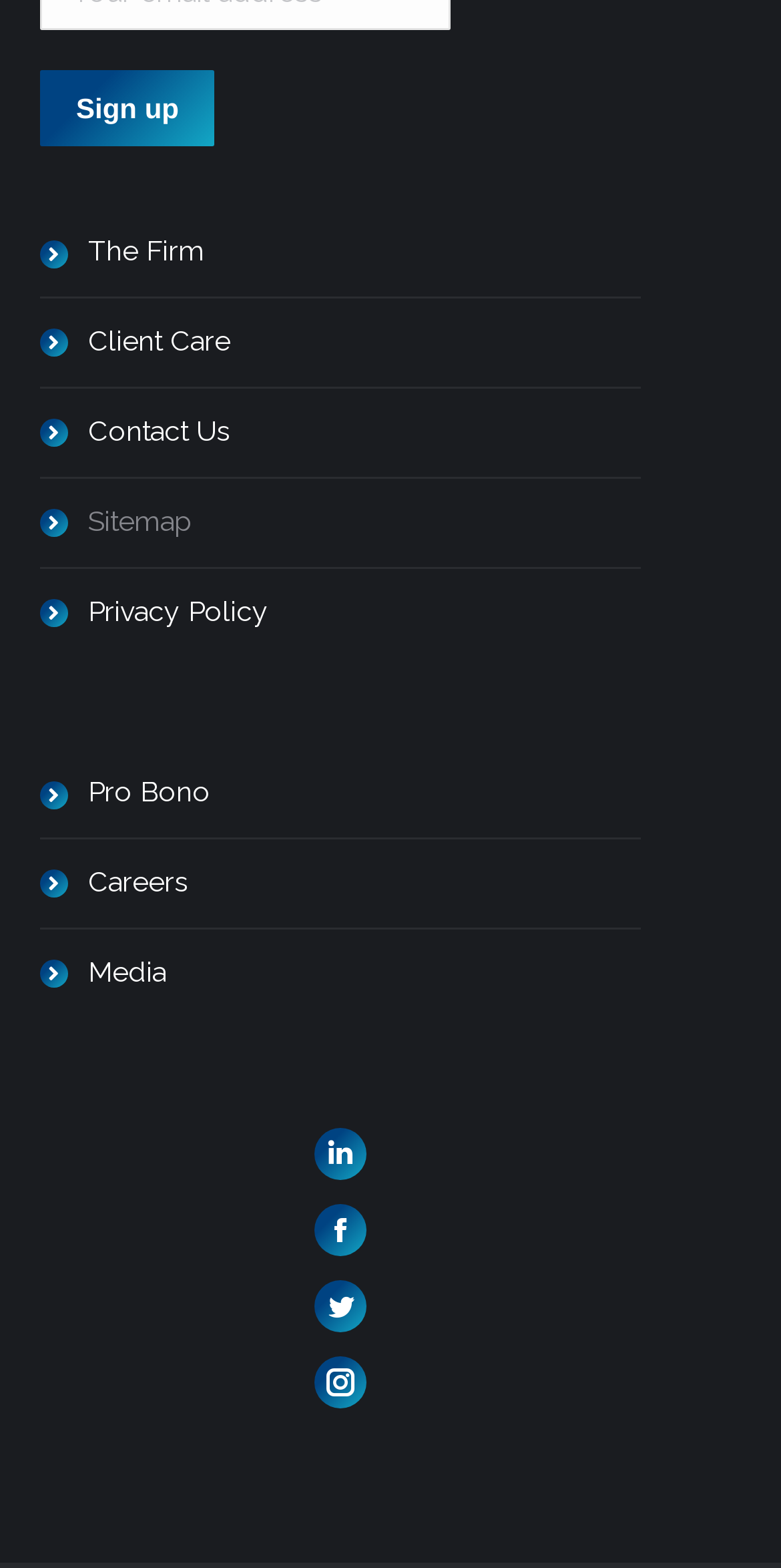Identify and provide the bounding box coordinates of the UI element described: "Media". The coordinates should be formatted as [left, top, right, bottom], with each number being a float between 0 and 1.

[0.113, 0.609, 0.213, 0.63]